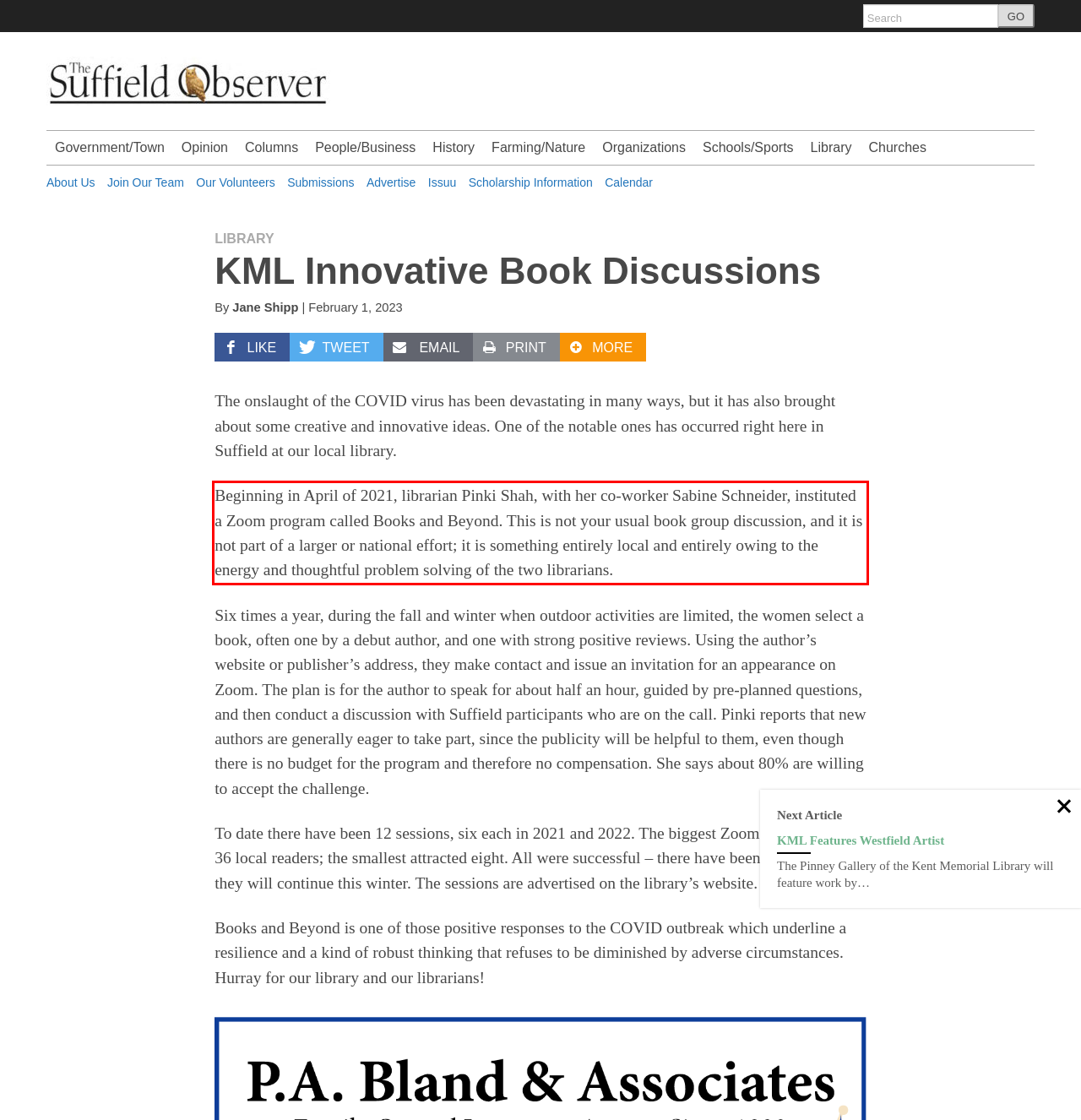Identify the text within the red bounding box on the webpage screenshot and generate the extracted text content.

Beginning in April of 2021, librarian Pinki Shah, with her co-worker Sabine Schneider, instituted a Zoom program called Books and Beyond. This is not your usual book group discussion, and it is not part of a larger or national effort; it is something entirely local and entirely owing to the energy and thoughtful problem solving of the two librarians.